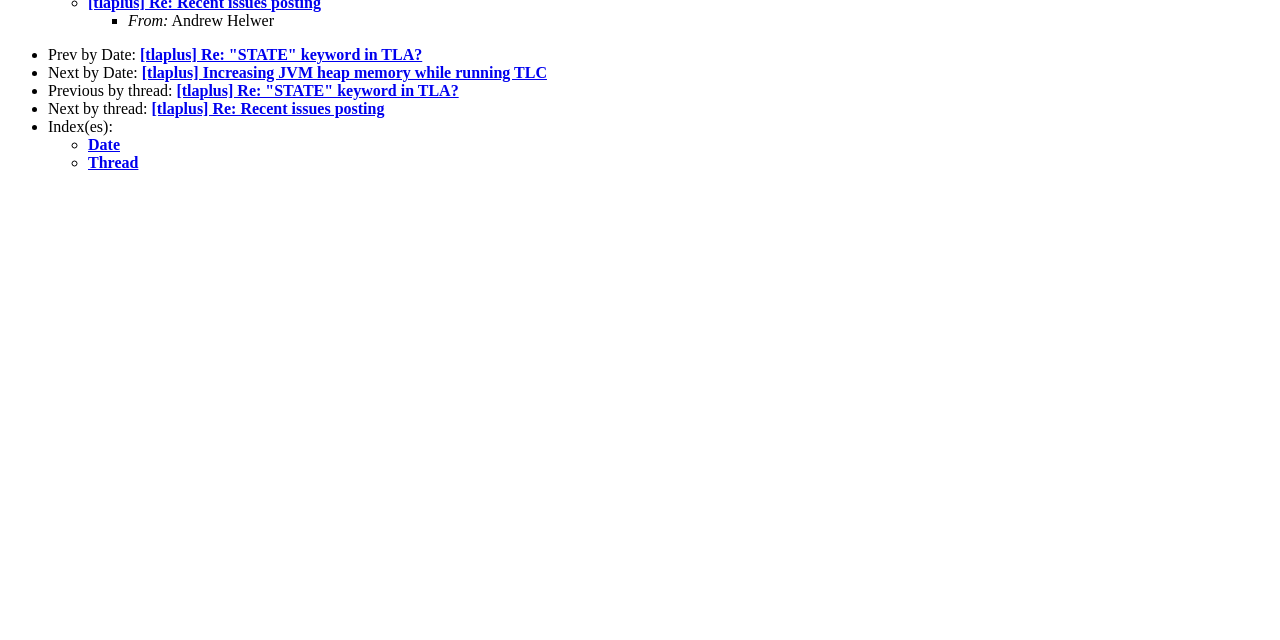Based on the element description: "Thread", identify the UI element and provide its bounding box coordinates. Use four float numbers between 0 and 1, [left, top, right, bottom].

[0.069, 0.24, 0.108, 0.267]